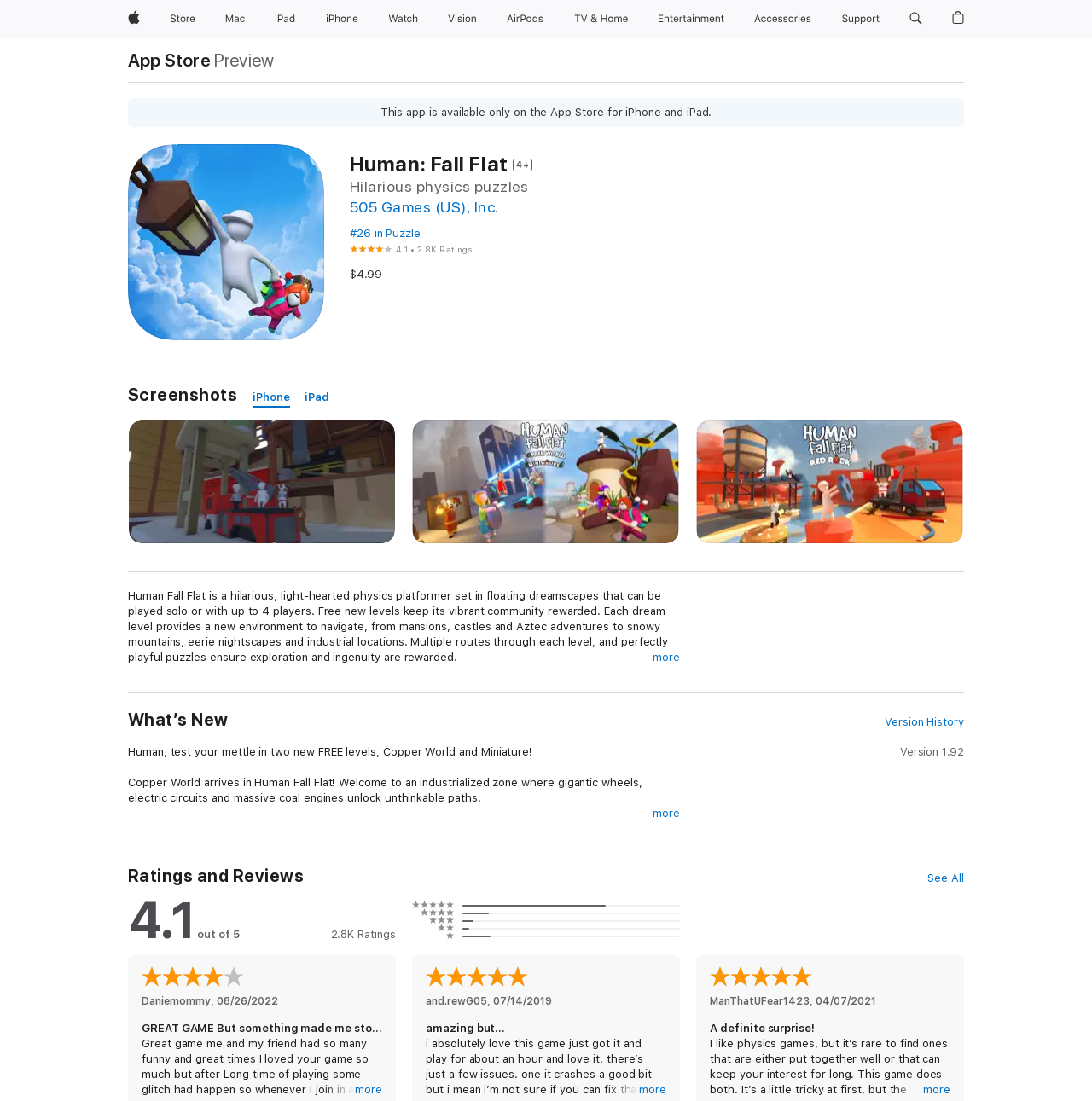Could you find the bounding box coordinates of the clickable area to complete this instruction: "Search apple.com"?

[0.826, 0.0, 0.851, 0.034]